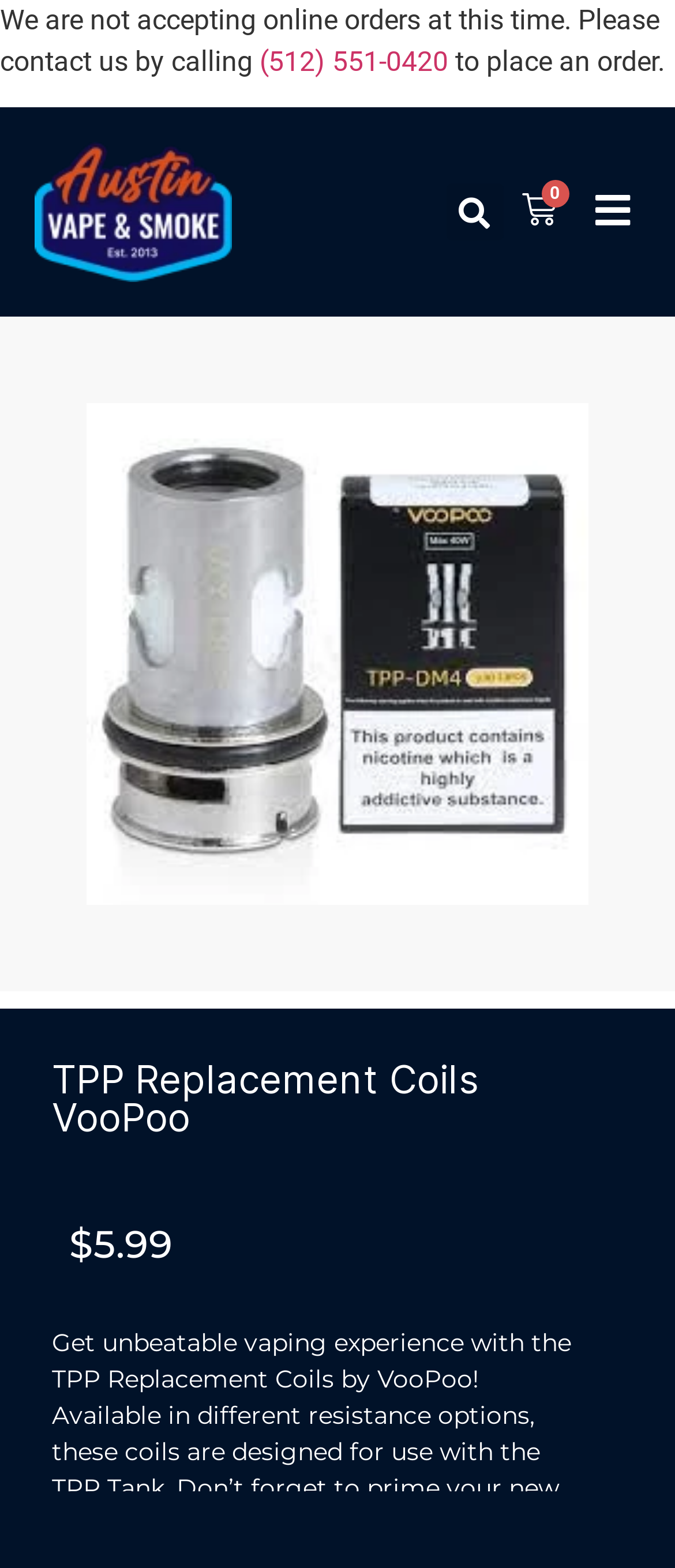Identify the bounding box coordinates for the UI element described as follows: $0.00 0 Cart. Use the format (top-left x, top-left y, bottom-right x, bottom-right y) and ensure all values are floating point numbers between 0 and 1.

[0.771, 0.122, 0.827, 0.146]